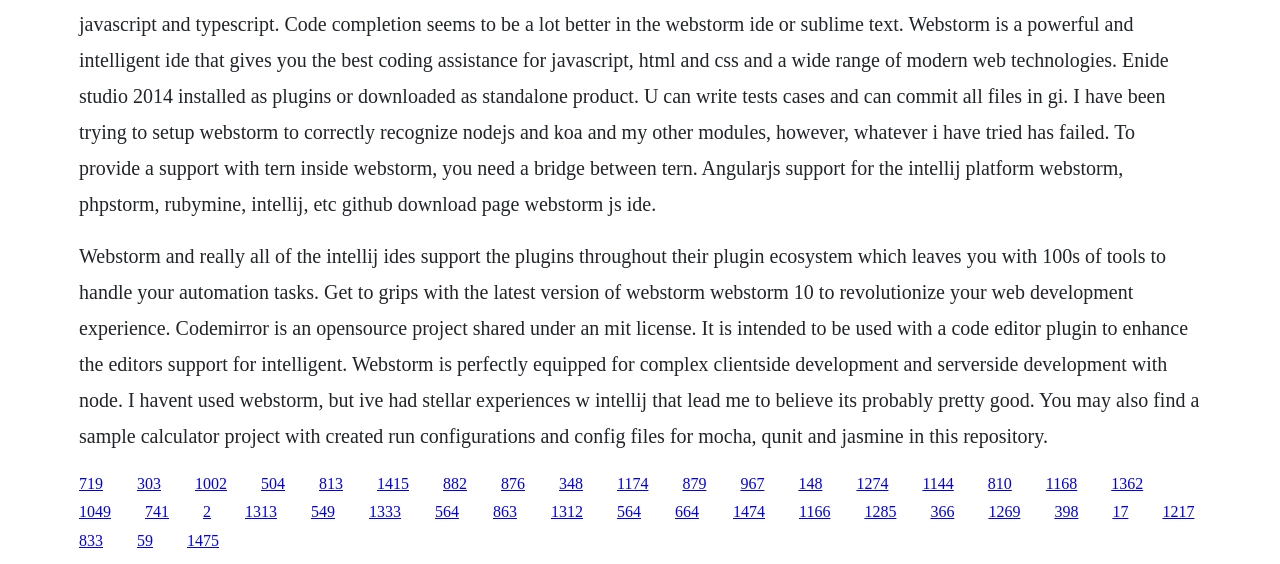With reference to the image, please provide a detailed answer to the following question: What is the license under which Codemirror is shared?

The StaticText element explicitly states that Codemirror is shared under an MIT license, which is an open-source software license.